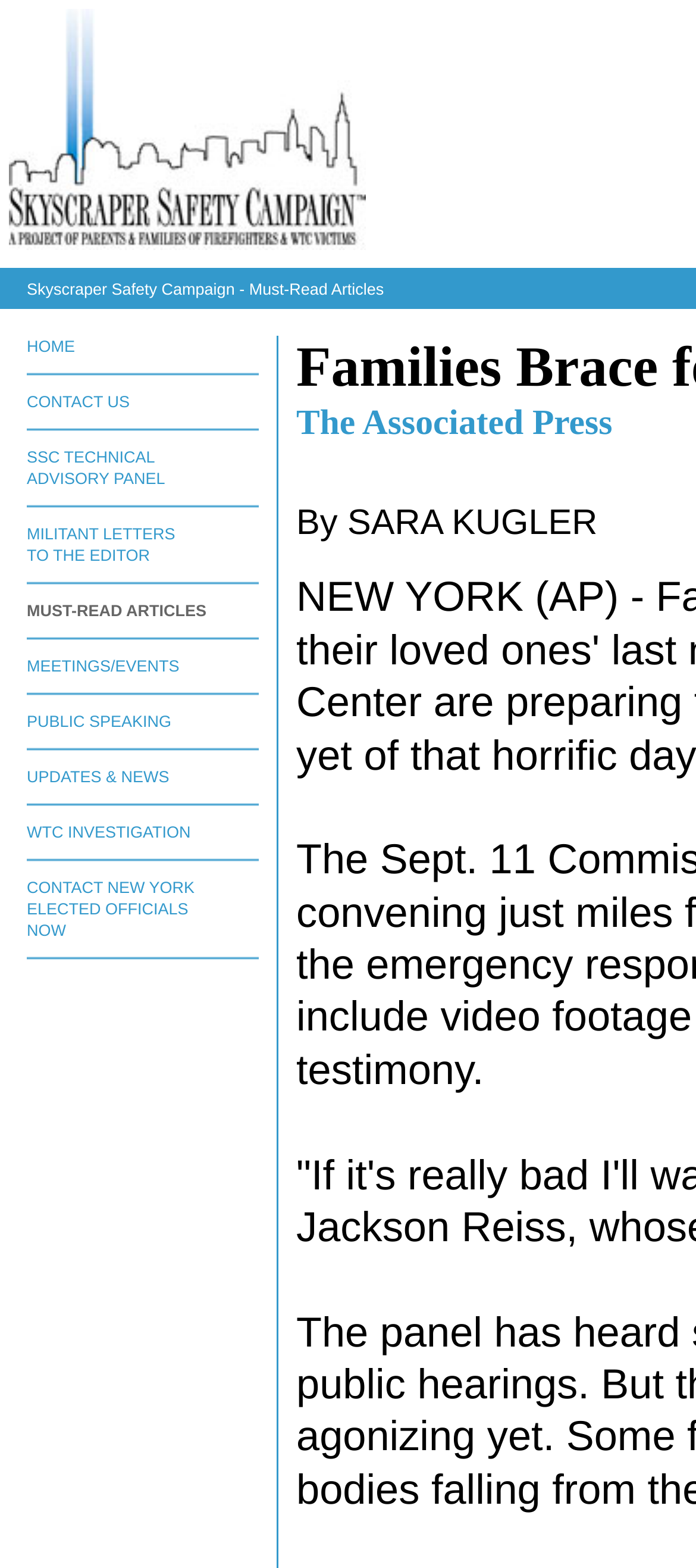Predict the bounding box of the UI element that fits this description: "MUST-READ ARTICLES".

[0.038, 0.384, 0.297, 0.395]